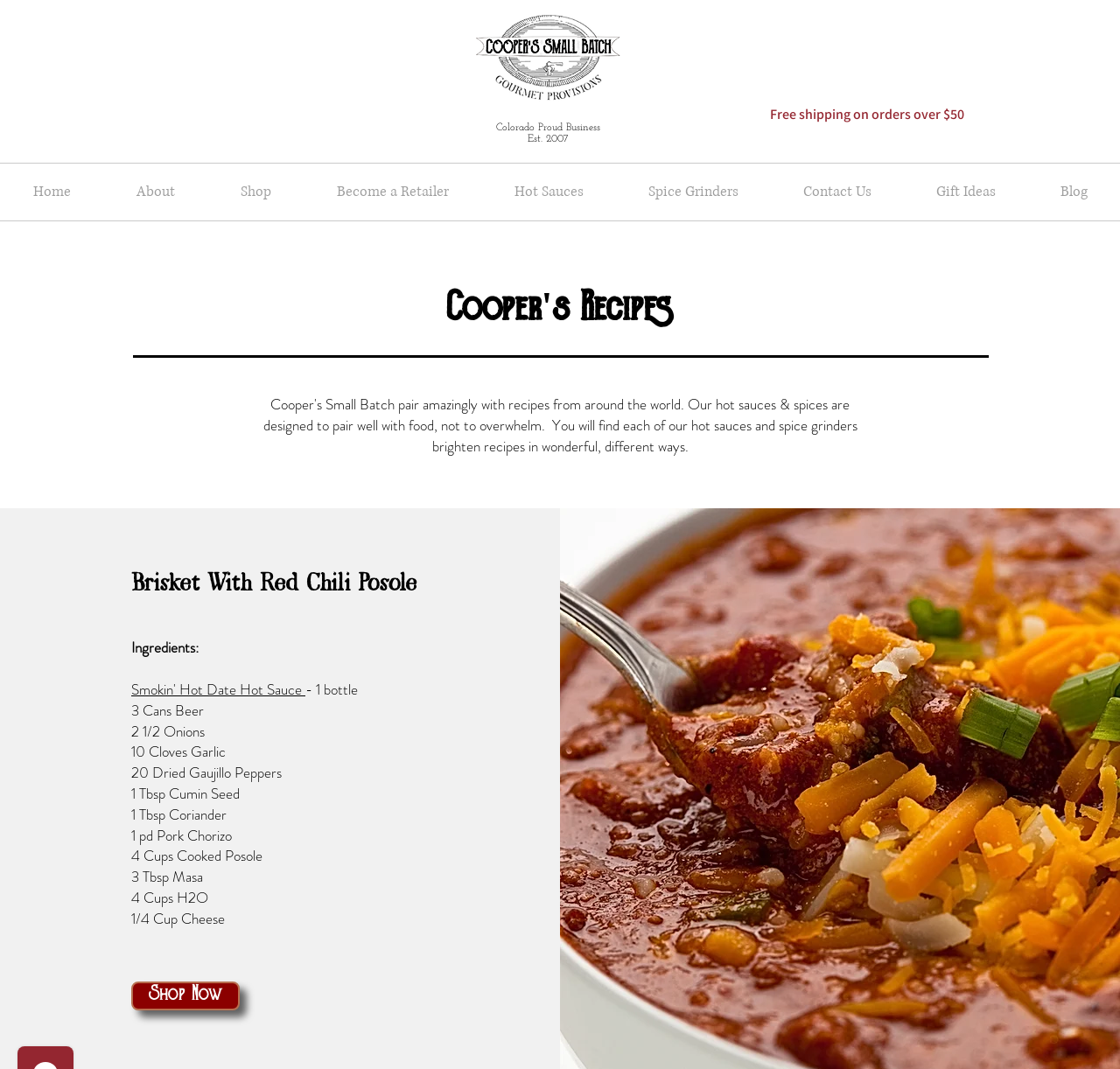Generate an in-depth caption that captures all aspects of the webpage.

The webpage is about a brisket recipe from Cooper's Small Batch. At the top, there is a logo image of "CSB GOURMET PROVISIONS" and two headings, "Colorado Proud Business Est. 2007" and "Free shipping on orders over $50". Below these elements, there is a navigation menu with links to various sections of the website, including "Home", "About", "Shop", and more.

The main content of the page is a recipe for brisket with red chili posole. The recipe title is "Brisket With Red Chili Posole" and is followed by a paragraph describing the pairing of Cooper's Small Batch hot sauces and spices with recipes from around the world.

The ingredients for the recipe are listed below, including "Smokin' Hot Date Hot Sauce", beer, onions, garlic, and various spices. Each ingredient is listed with its quantity, such as "1 bottle" or "2 1/2 Onions".

At the bottom of the page, there is a call-to-action link "Shop Now" that encourages visitors to purchase the necessary ingredients. Overall, the webpage is focused on providing a recipe and promoting Cooper's Small Batch products.